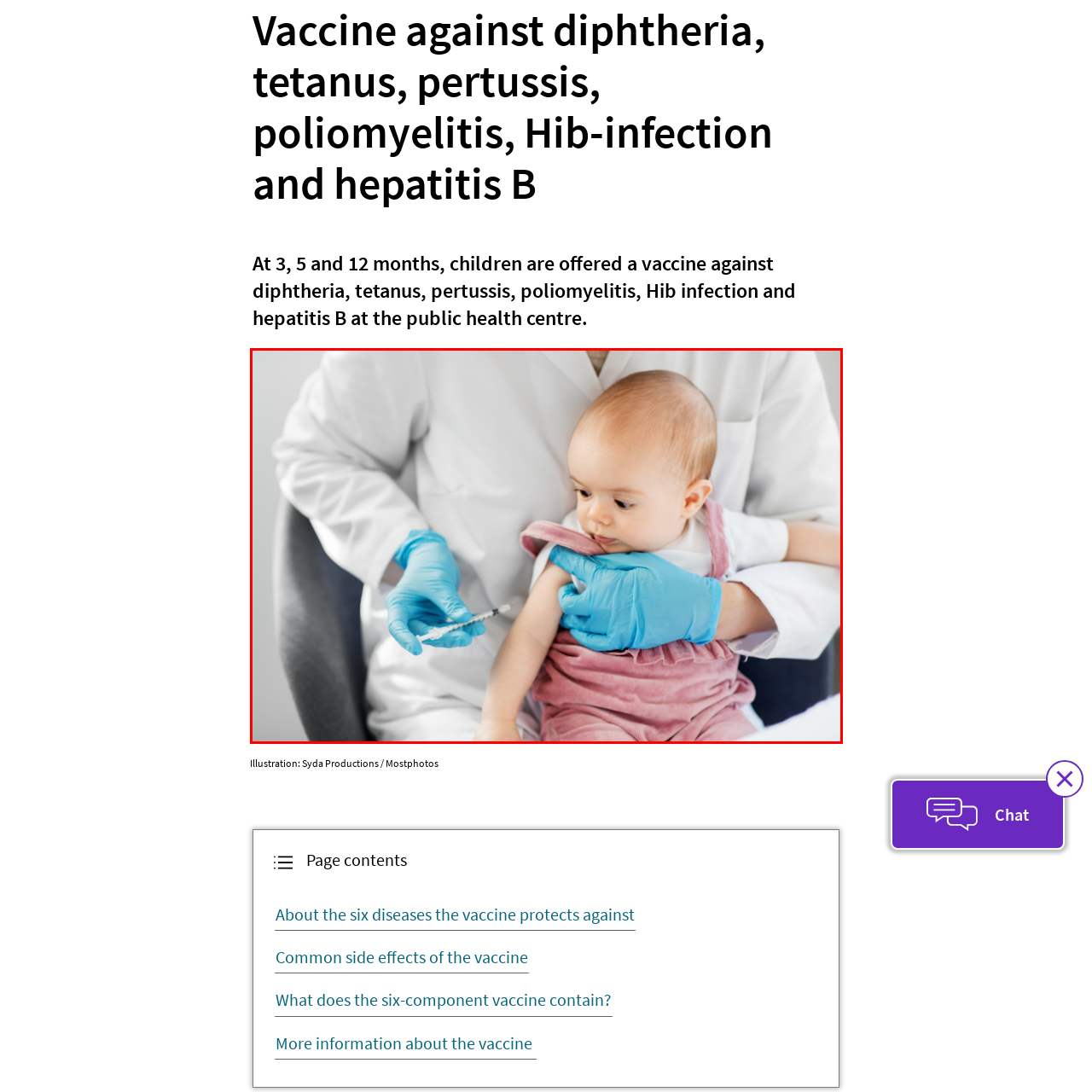What is the child wearing?  
Concentrate on the image marked with the red box and respond with a detailed answer that is fully based on the content of the image.

The child is wearing a pink sleeveless outfit, which is a casual and comfortable clothing for a young child, and the color pink is often associated with femininity, suggesting the child is a girl.